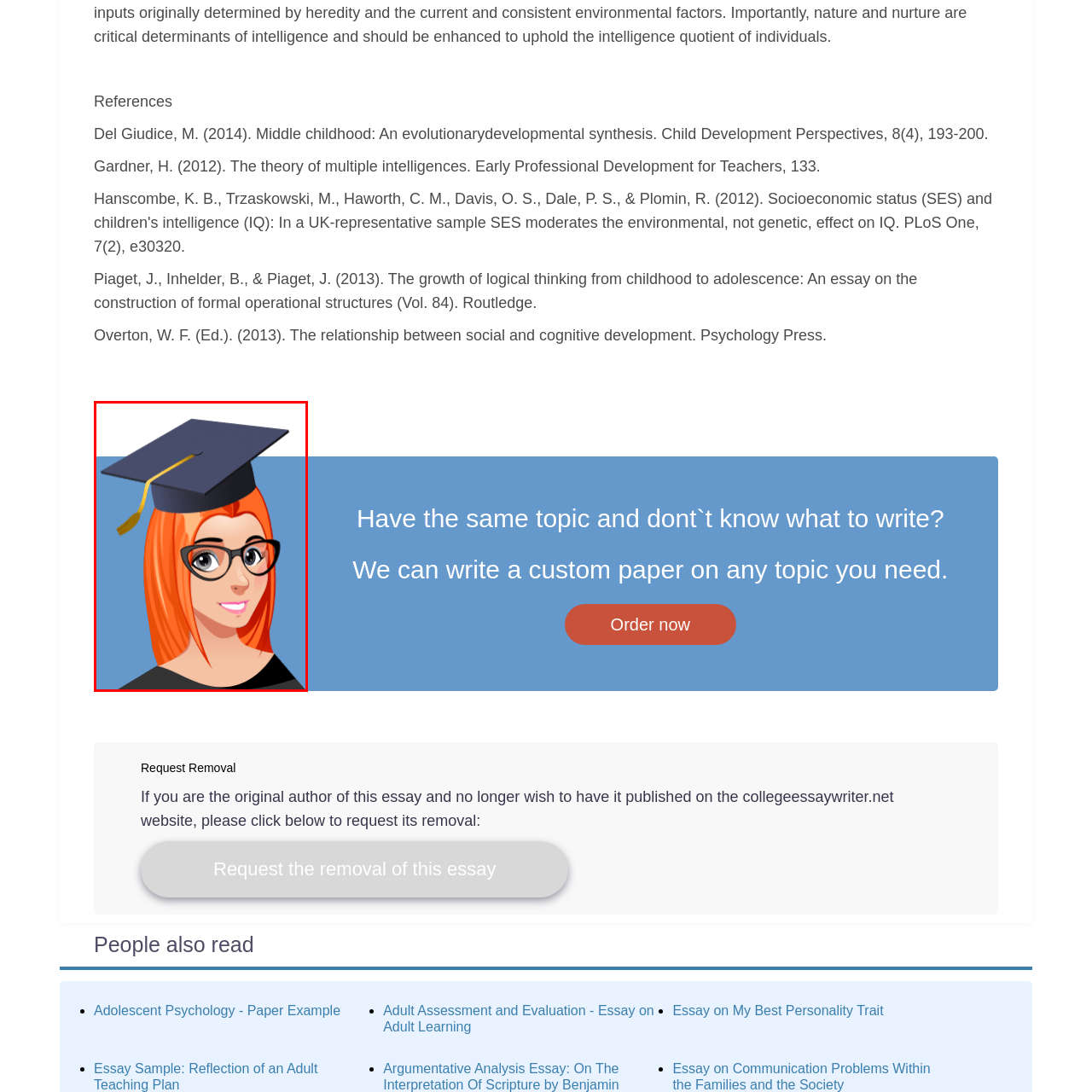Offer an in-depth description of the image encased within the red bounding lines.

The image features a stylized cartoon character with long, vibrant orange hair and large, expressive eyes, wearing a black graduation gown and a traditional graduation cap. The character, clad in black and showcasing a bright smile, exudes a sense of accomplishment and enthusiasm, embodying the spirit of graduation and academic success. The background is a soft blue, enhancing the character's warm presence and highlighting the celebratory theme of educational achievement. This image likely represents themes of learning, growth, and the transition into new educational or professional phases.